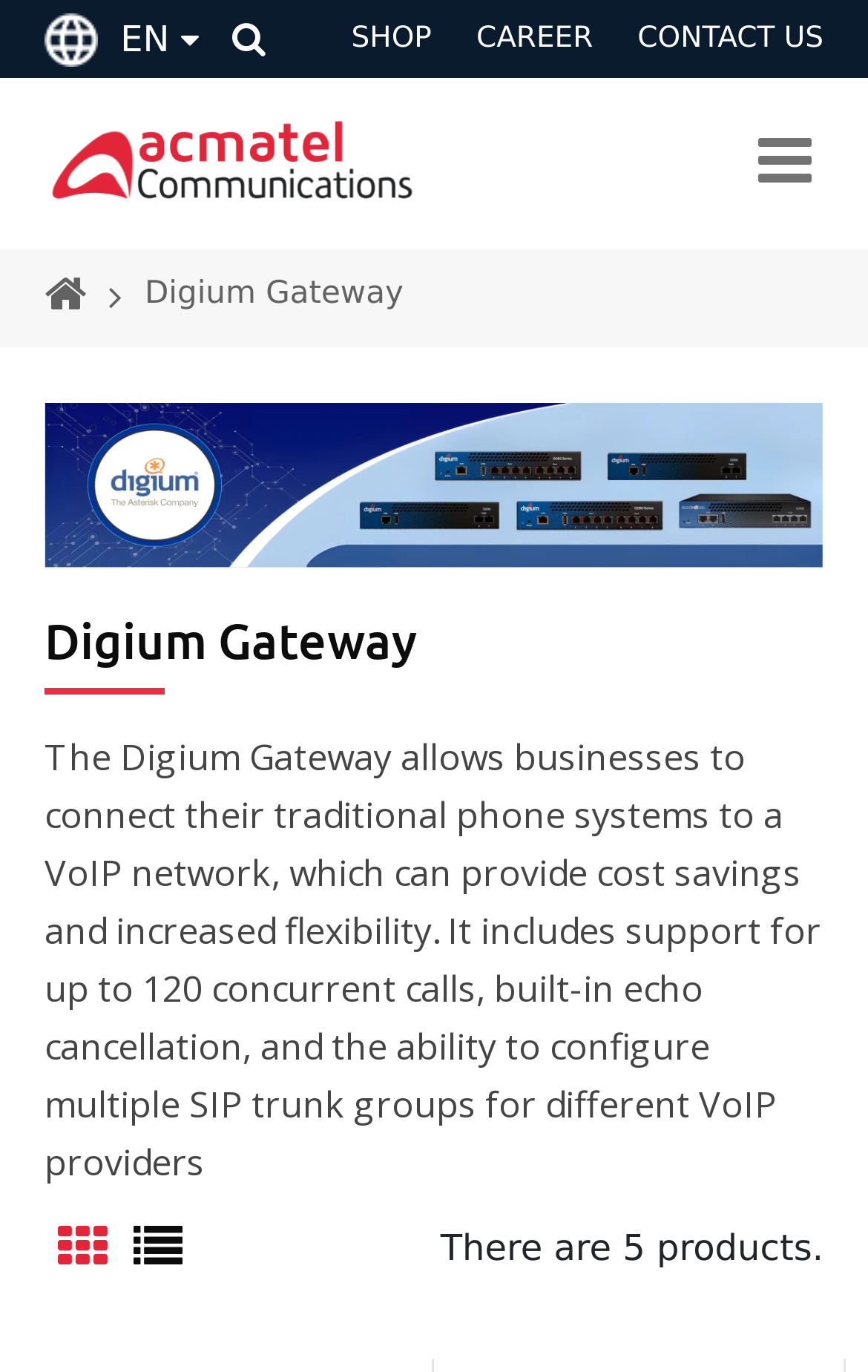Locate the bounding box coordinates of the element that should be clicked to execute the following instruction: "Click the Icon EN link".

[0.051, 0.012, 0.241, 0.043]